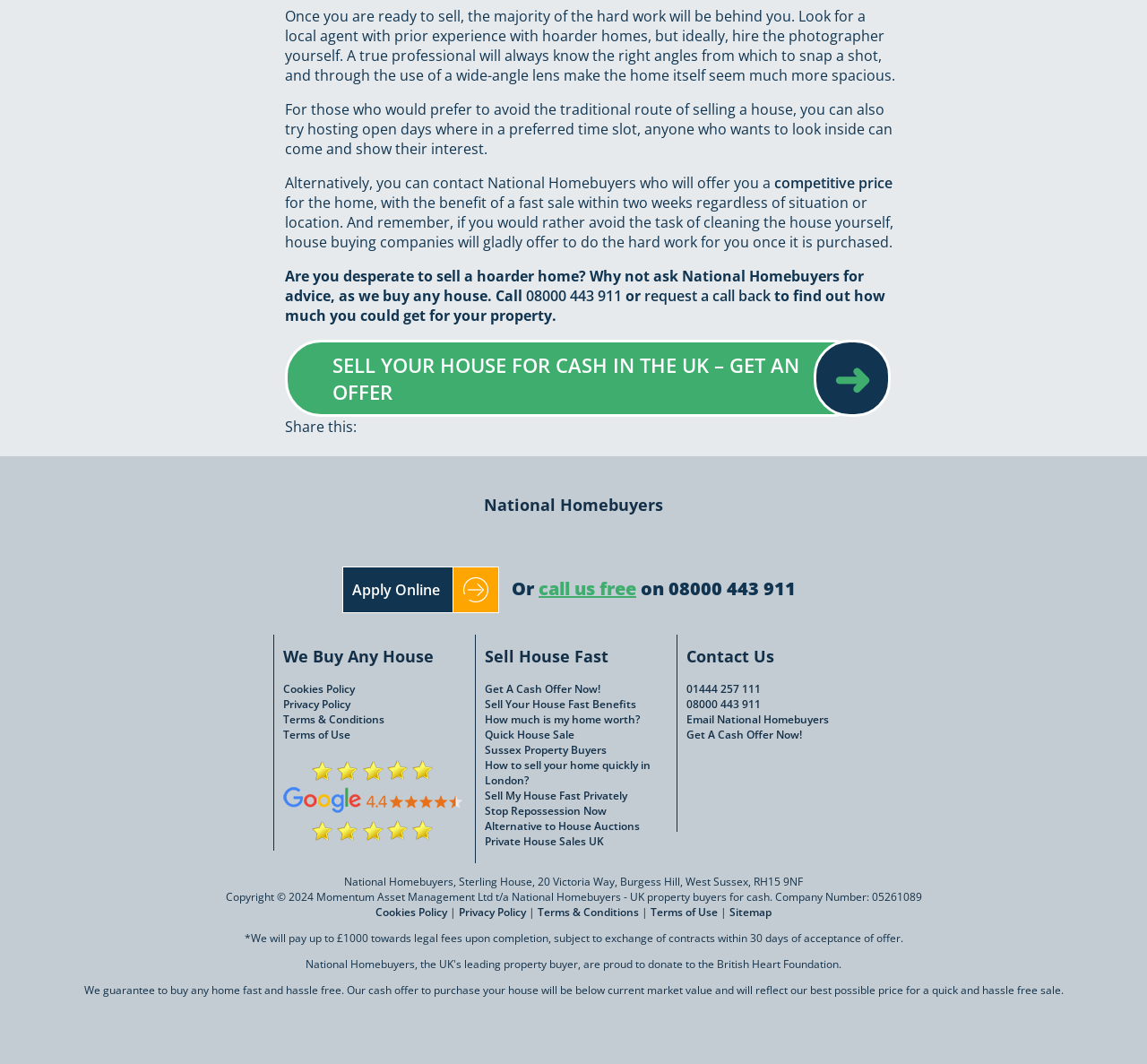What is the address of National Homebuyers' office?
Using the image, respond with a single word or phrase.

Sterling House, 20 Victoria Way, Burgess Hill, West Sussex, RH15 9NF